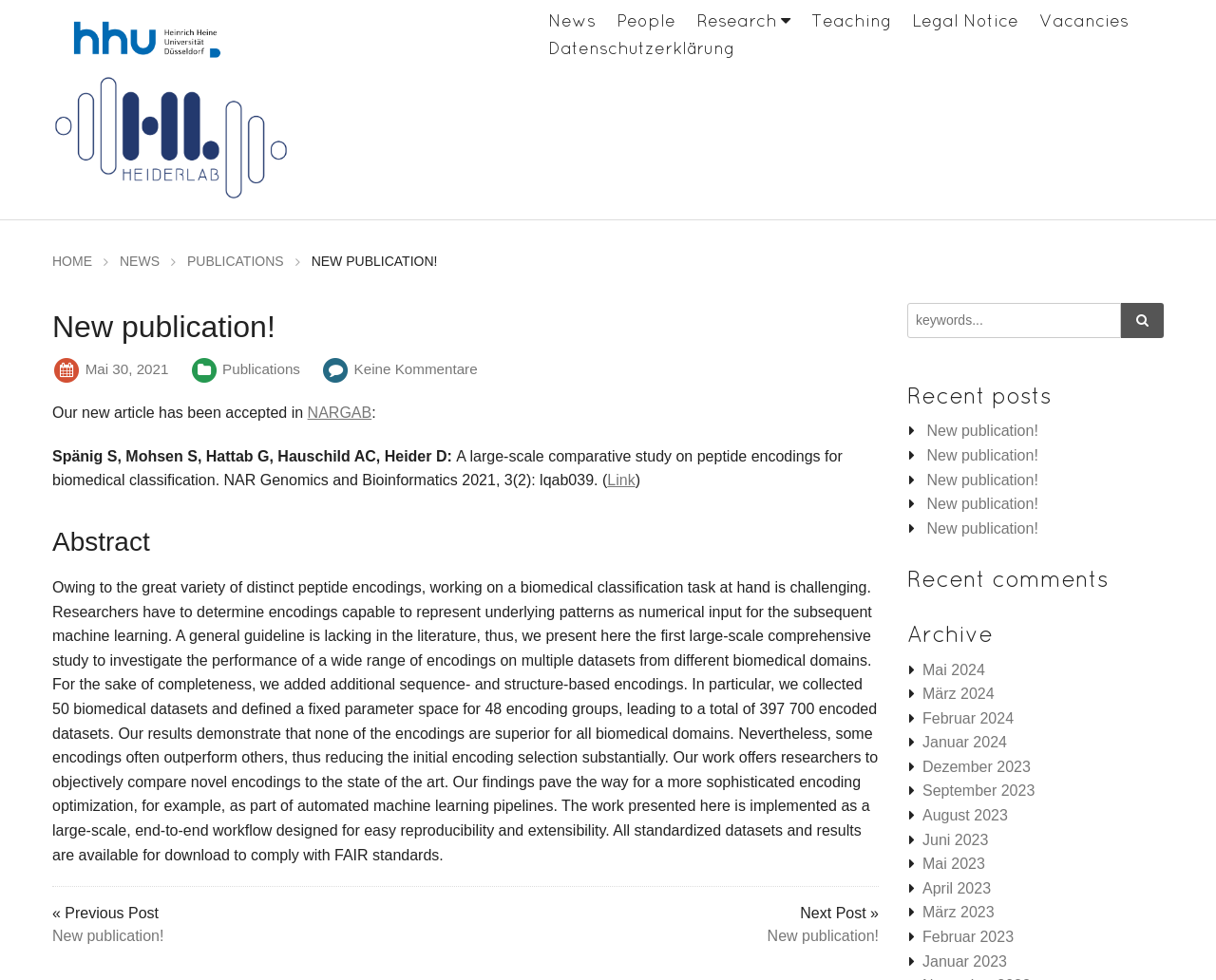What is the name of the journal where the publication was accepted?
Carefully analyze the image and provide a thorough answer to the question.

I found the name of the journal by looking at the text content of the webpage, specifically the section that describes the publication. The journal is mentioned as 'NARGAB'.